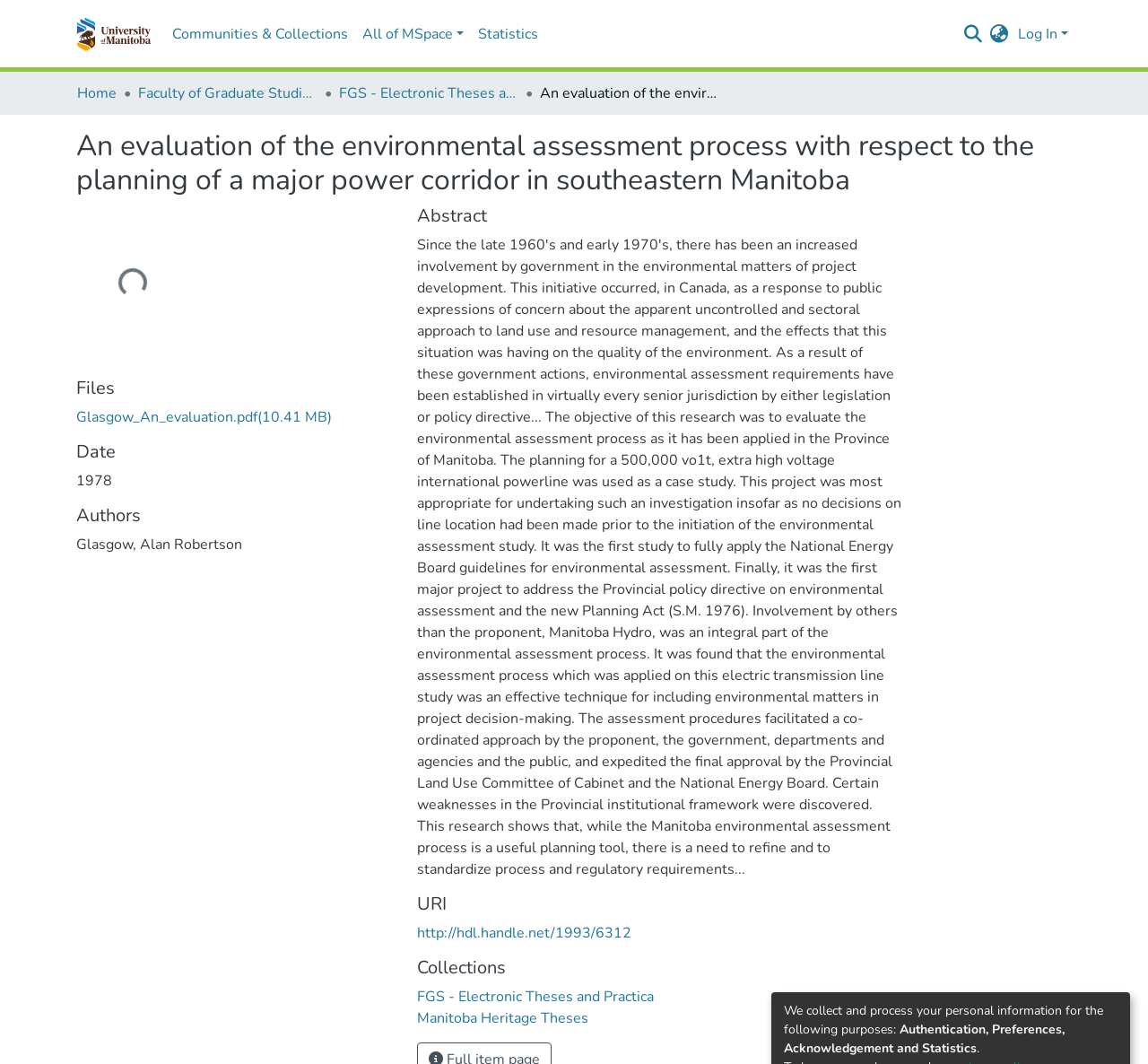Please find the bounding box coordinates of the element that you should click to achieve the following instruction: "Log in". The coordinates should be presented as four float numbers between 0 and 1: [left, top, right, bottom].

[0.884, 0.023, 0.934, 0.041]